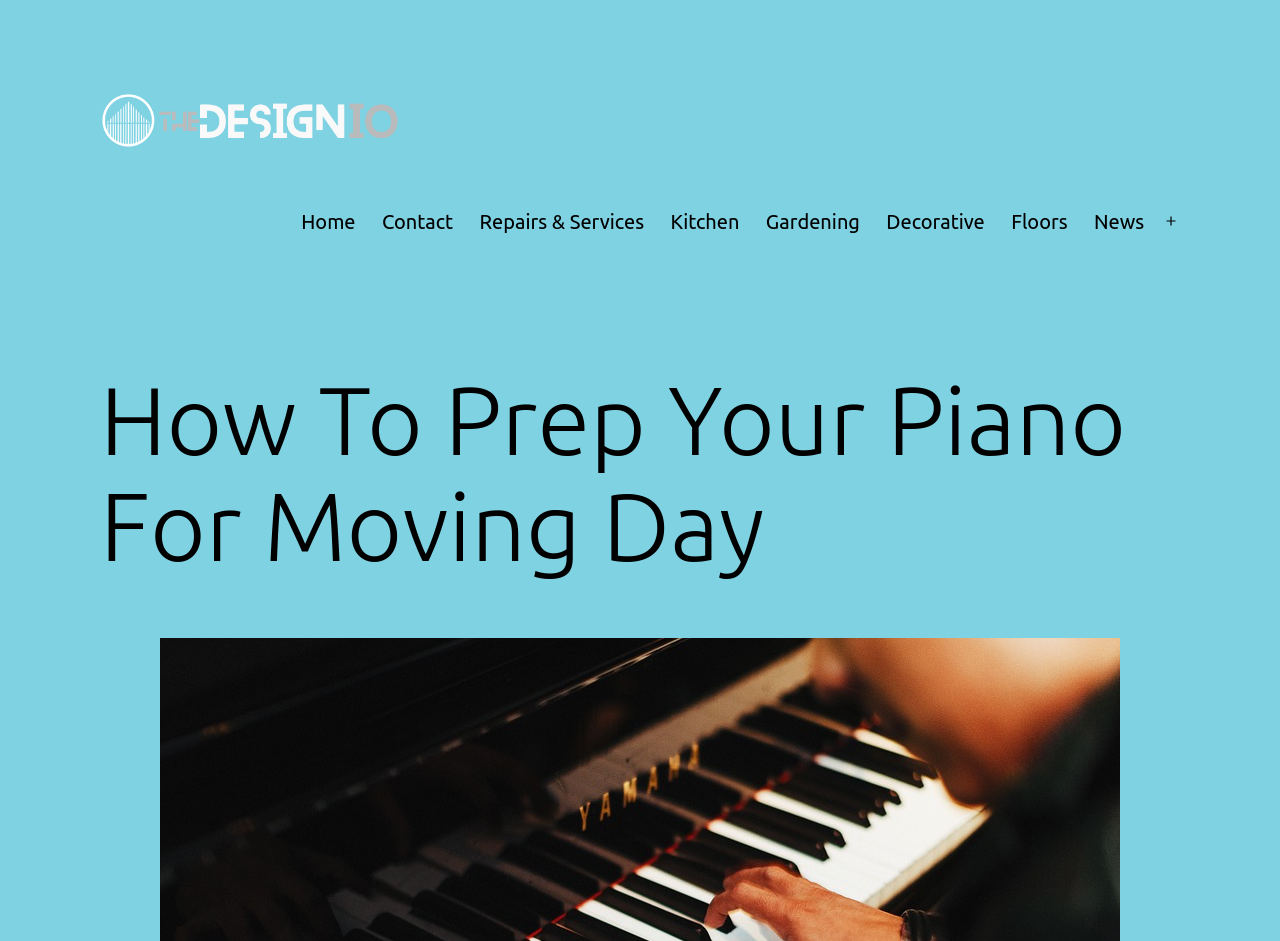Please locate the clickable area by providing the bounding box coordinates to follow this instruction: "go to Home page".

[0.225, 0.209, 0.288, 0.262]